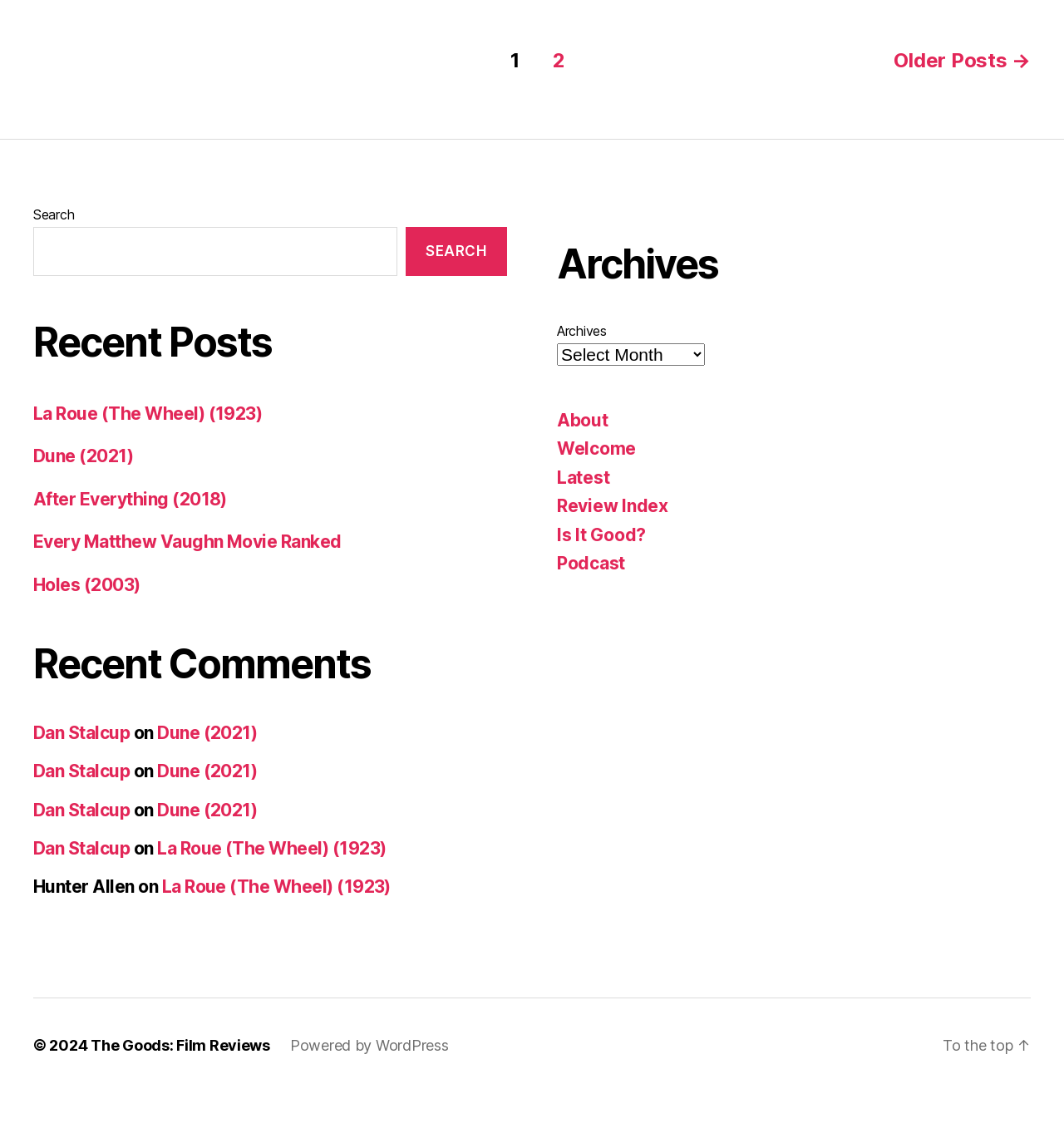Provide the bounding box coordinates of the UI element this sentence describes: "La Roue (The Wheel) (1923)".

[0.148, 0.776, 0.363, 0.794]